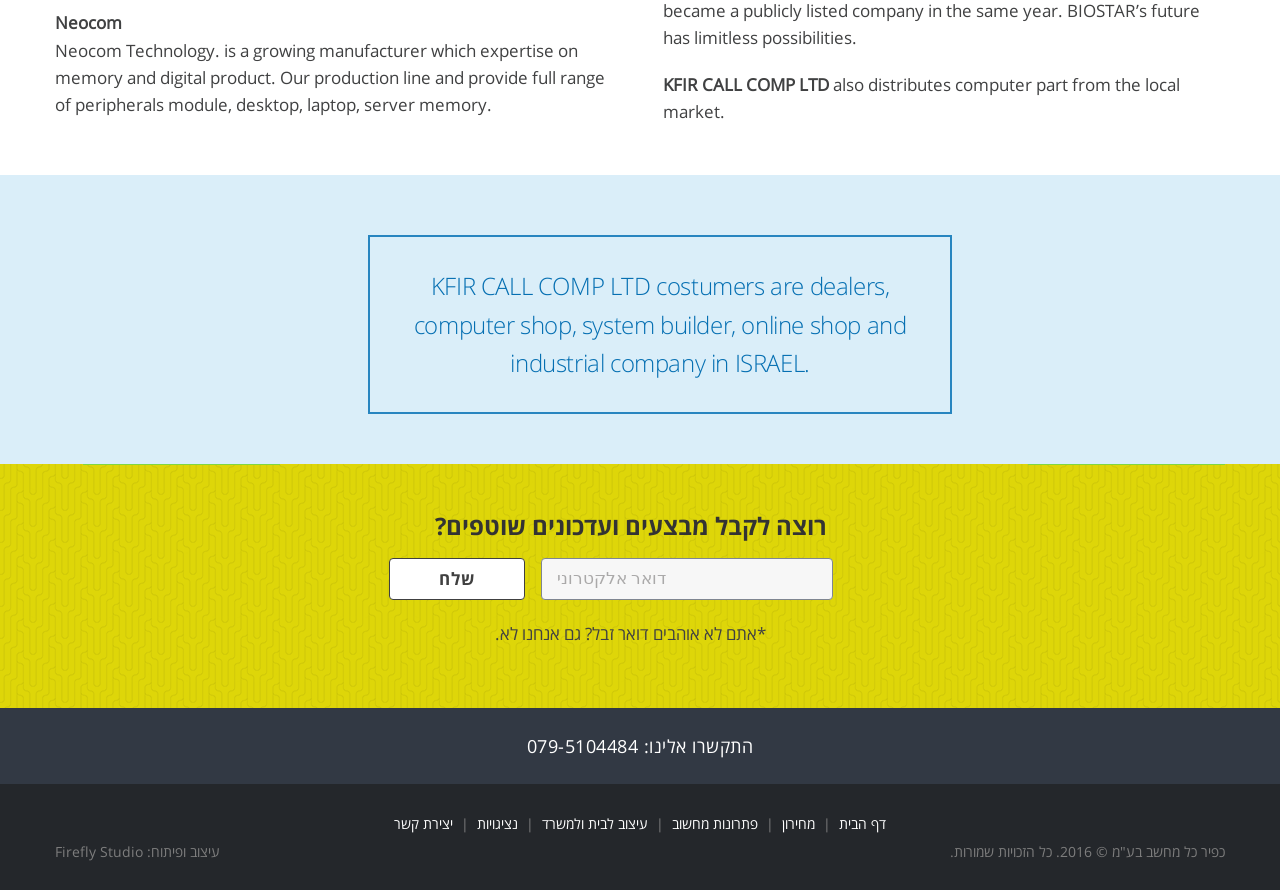Find the bounding box coordinates for the area you need to click to carry out the instruction: "go to 'דף הבית'". The coordinates should be four float numbers between 0 and 1, indicated as [left, top, right, bottom].

[0.655, 0.915, 0.692, 0.936]